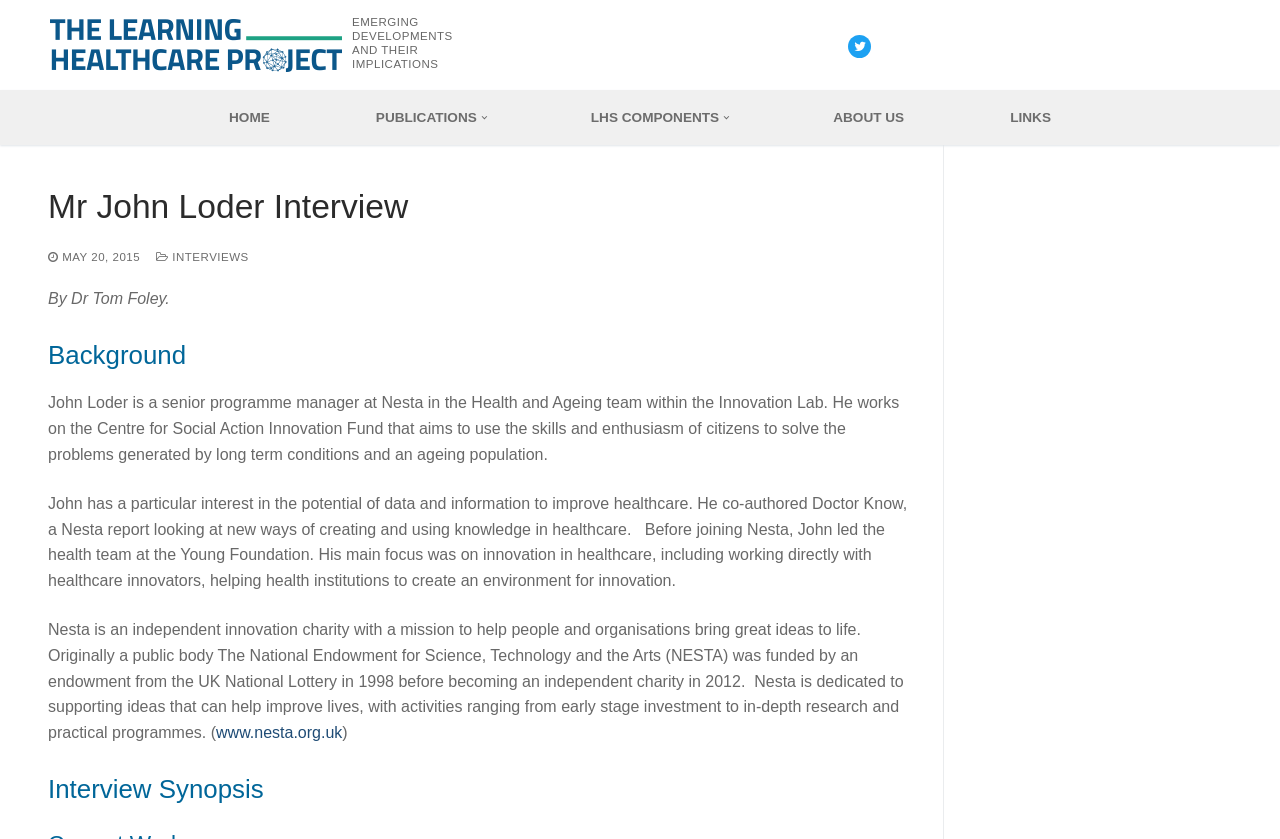What is John Loder's job title?
Please provide a comprehensive answer based on the information in the image.

According to the webpage, John Loder is a senior programme manager at Nesta in the Health and Ageing team within the Innovation Lab.